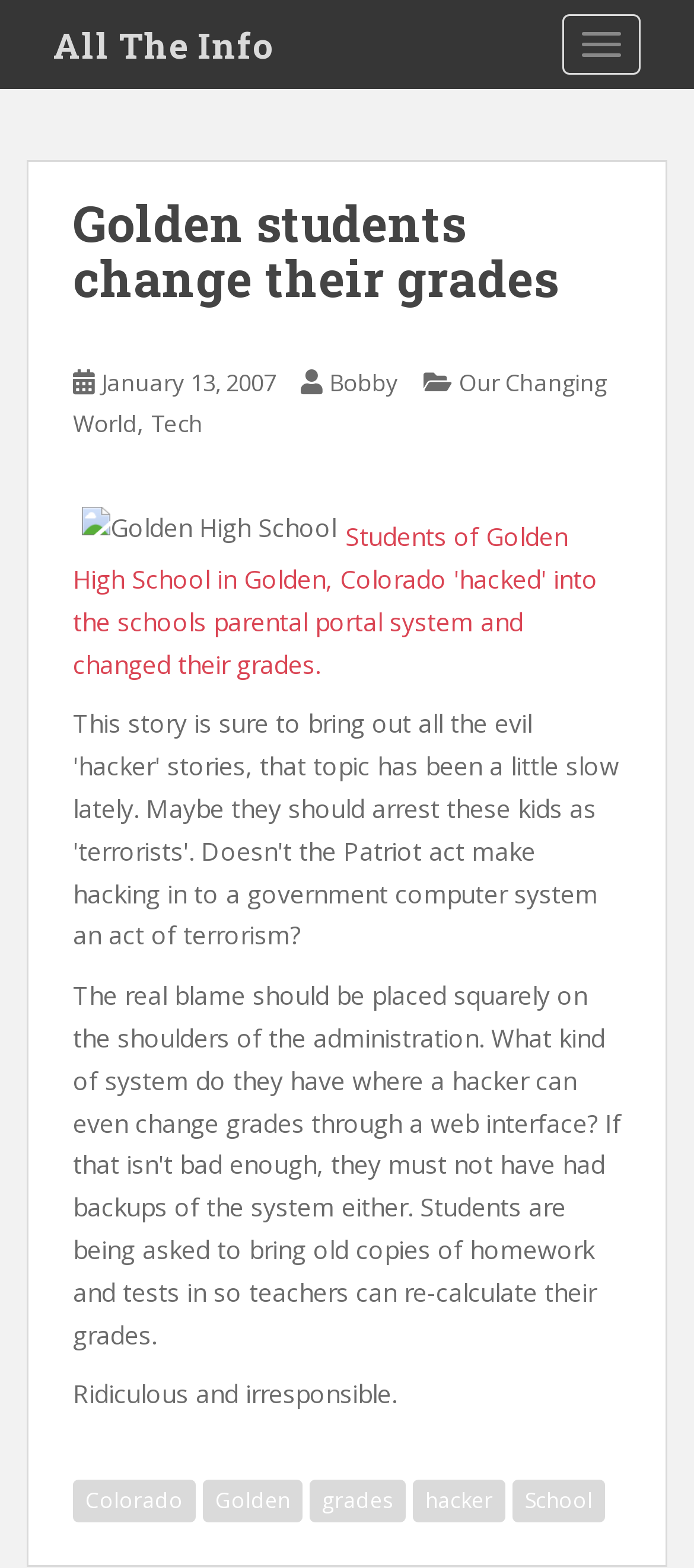Please specify the coordinates of the bounding box for the element that should be clicked to carry out this instruction: "Visit the page about 'Our Changing World'". The coordinates must be four float numbers between 0 and 1, formatted as [left, top, right, bottom].

[0.105, 0.233, 0.874, 0.281]